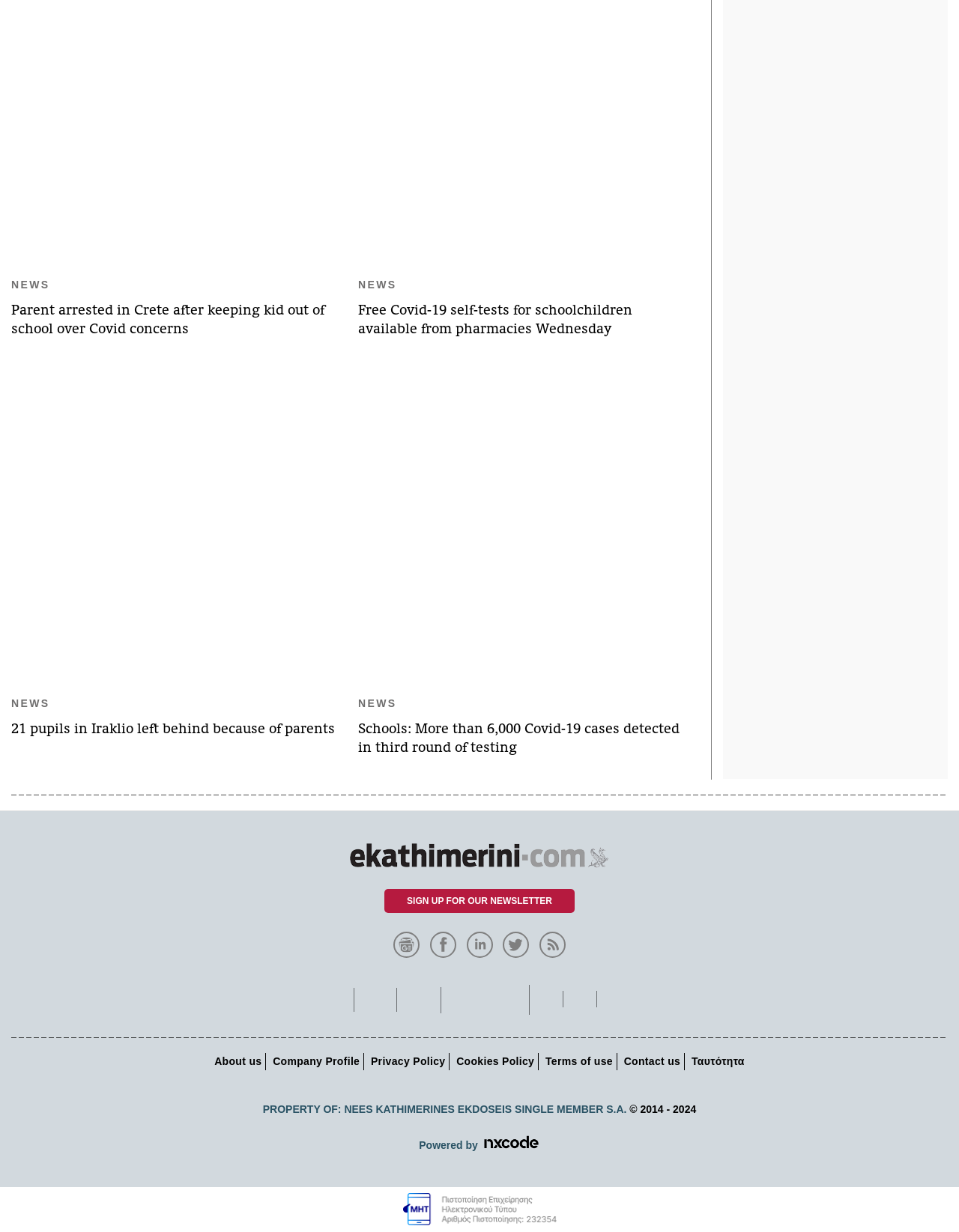What is the topic of the first news article?
Provide a one-word or short-phrase answer based on the image.

Parent arrested in Crete